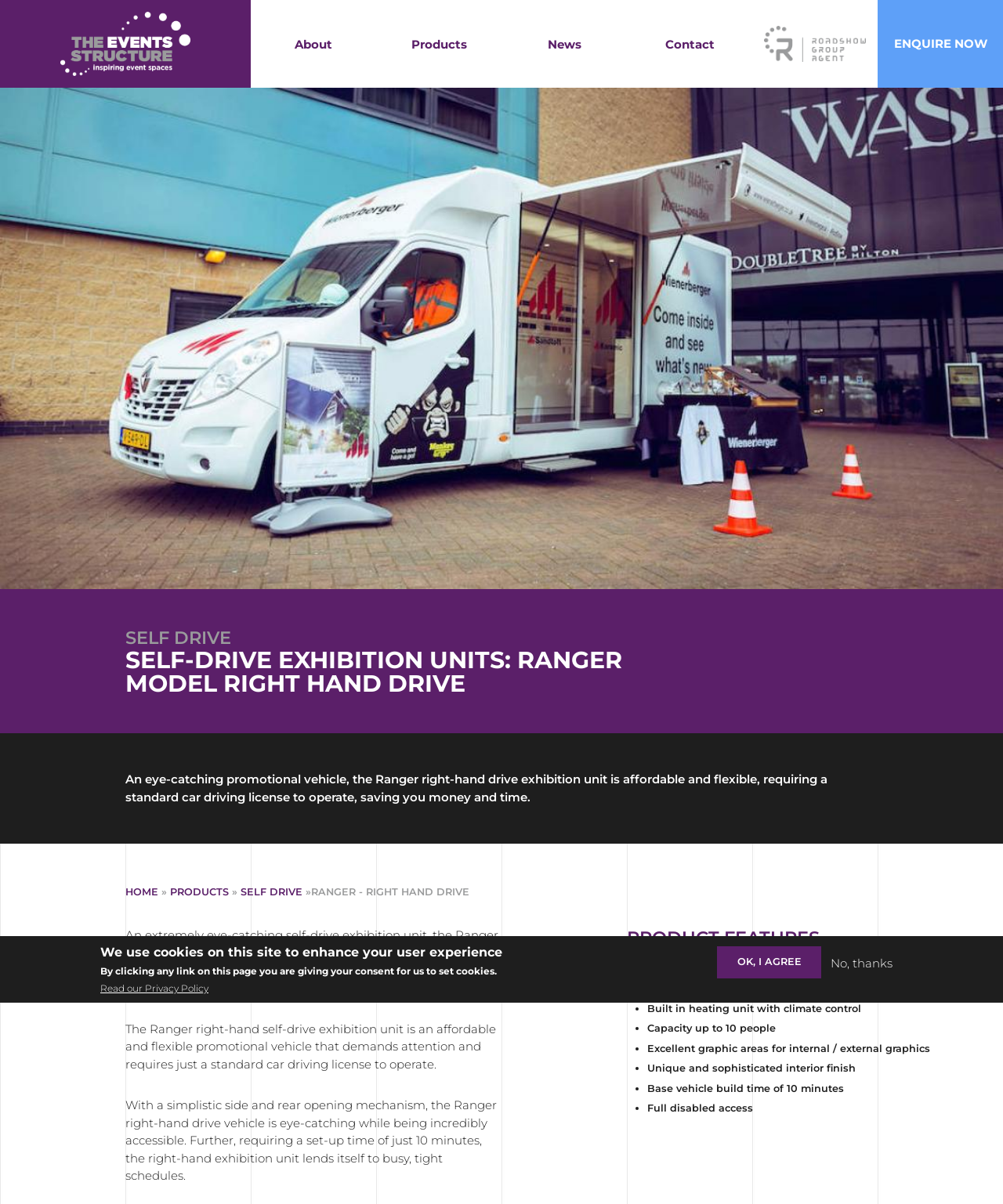Based on the image, please elaborate on the answer to the following question:
What is required to operate the exhibition unit?

The requirement to operate the exhibition unit is mentioned in the static text 'An eye-catching promotional vehicle, the Ranger right-hand drive exhibition unit is affordable and flexible, requiring a standard car driving license to operate, saving you money and time'.